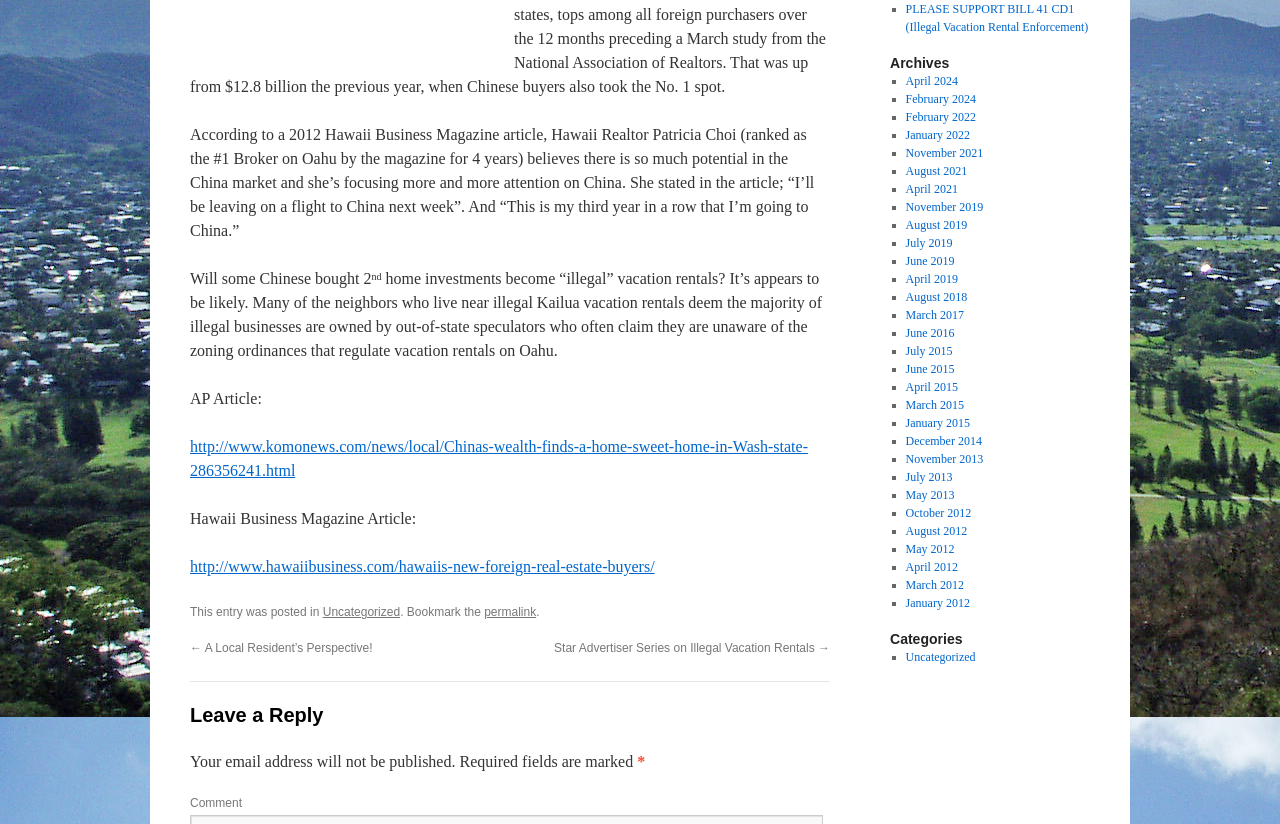Find the bounding box coordinates for the HTML element described as: "http://www.komonews.com/news/local/Chinas-wealth-finds-a-home-sweet-home-in-Wash-state-286356241.html". The coordinates should consist of four float values between 0 and 1, i.e., [left, top, right, bottom].

[0.148, 0.532, 0.631, 0.582]